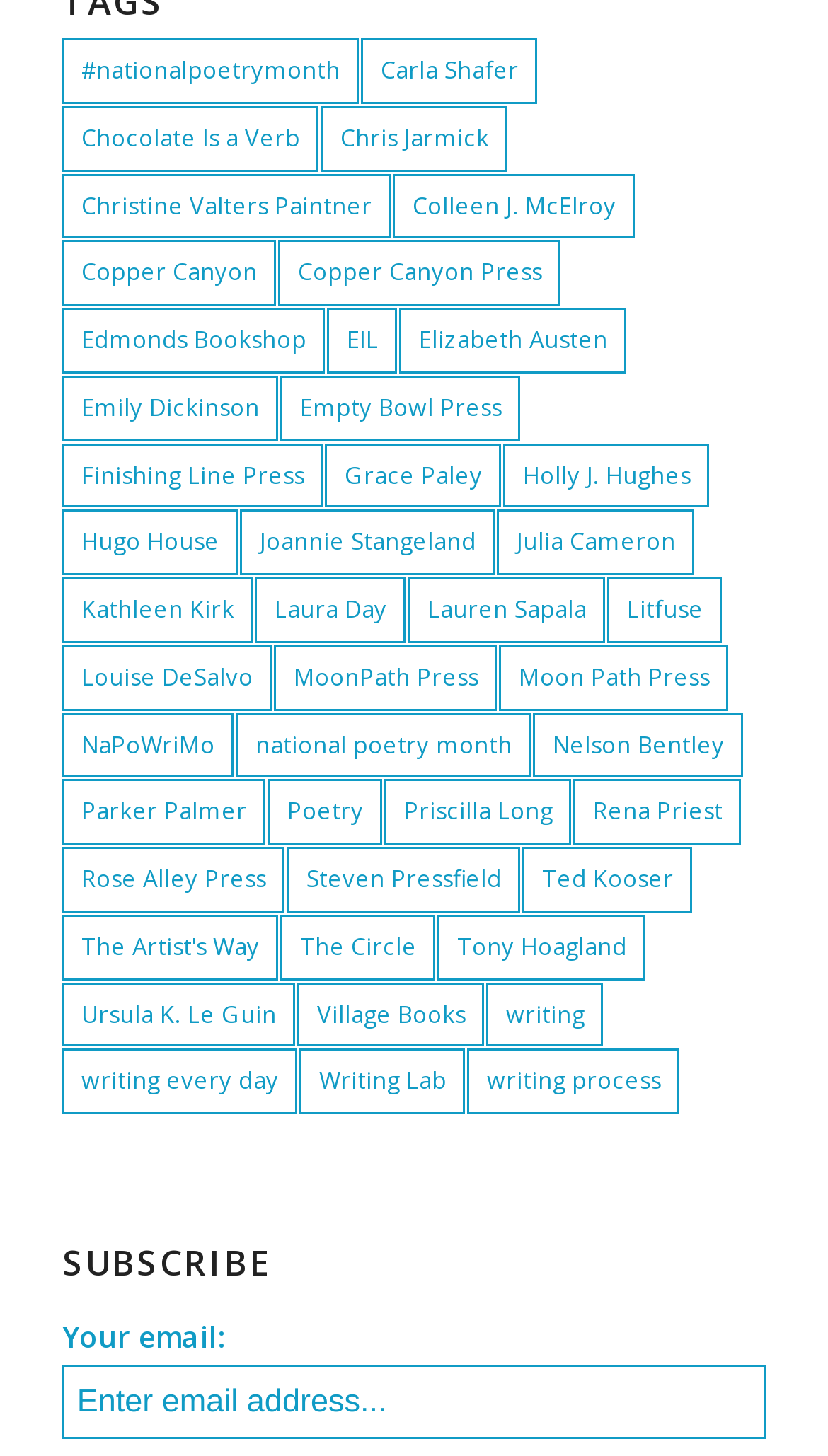Using the provided element description, identify the bounding box coordinates as (top-left x, top-left y, bottom-right x, bottom-right y). Ensure all values are between 0 and 1. Description: Litfuse

[0.734, 0.397, 0.872, 0.441]